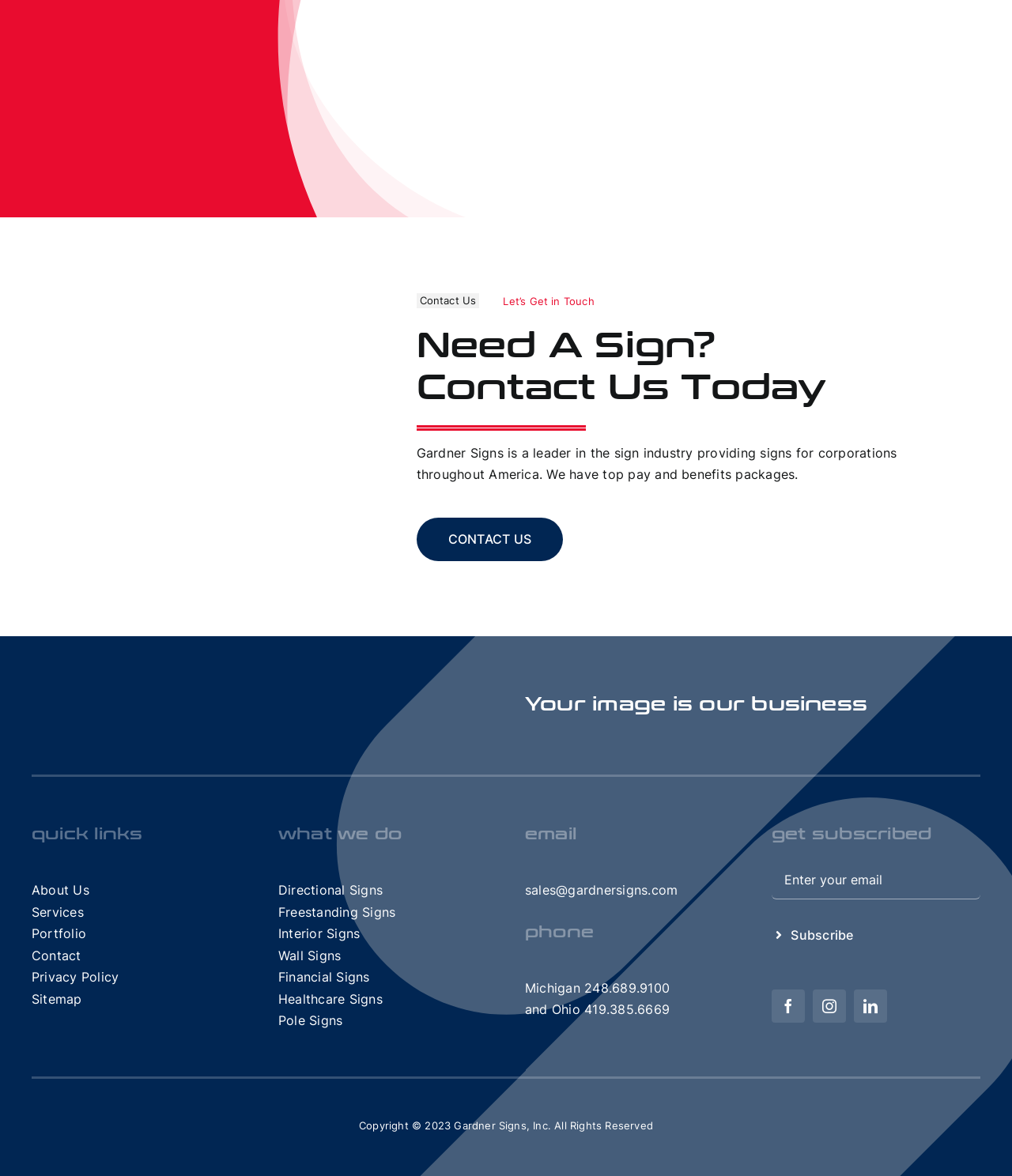Respond to the following query with just one word or a short phrase: 
How can I contact the company?

Phone, Email, Contact Form